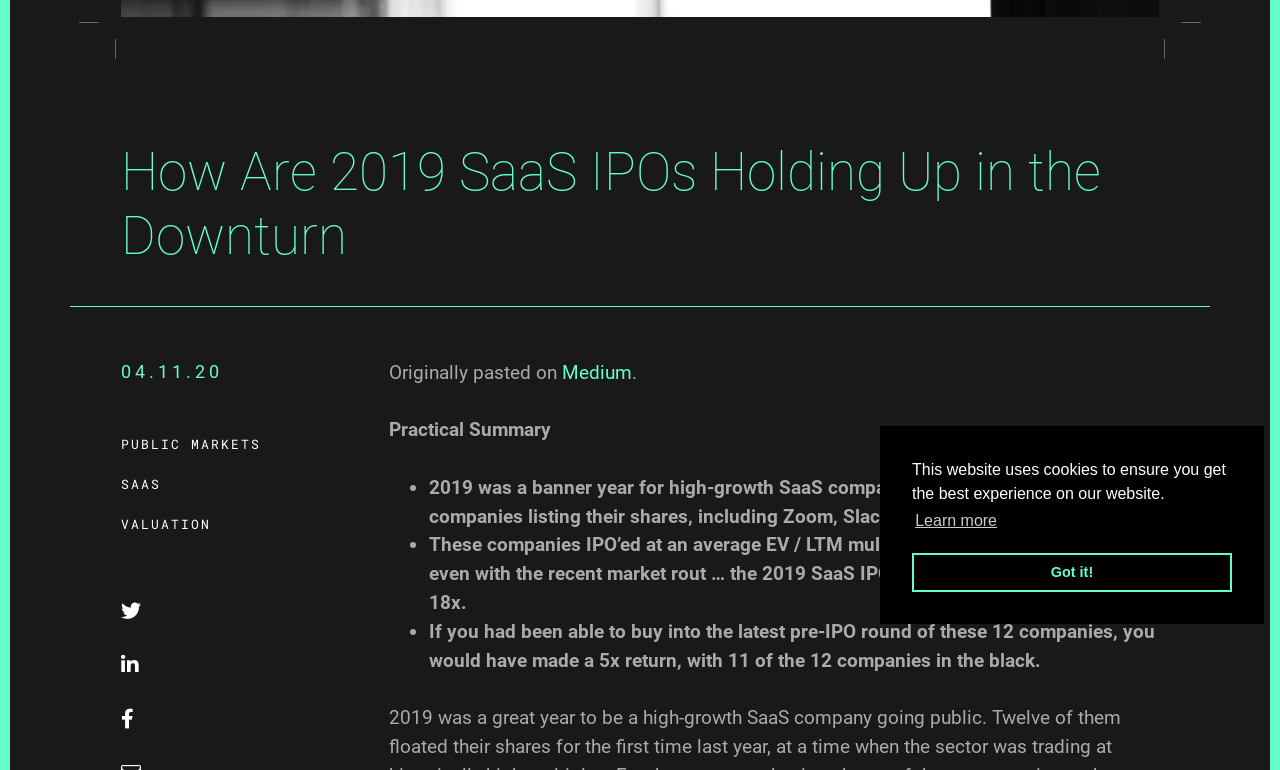Bounding box coordinates are specified in the format (top-left x, top-left y, bottom-right x, bottom-right y). All values are floating point numbers bounded between 0 and 1. Please provide the bounding box coordinate of the region this sentence describes: Learn more

[0.712, 0.657, 0.781, 0.697]